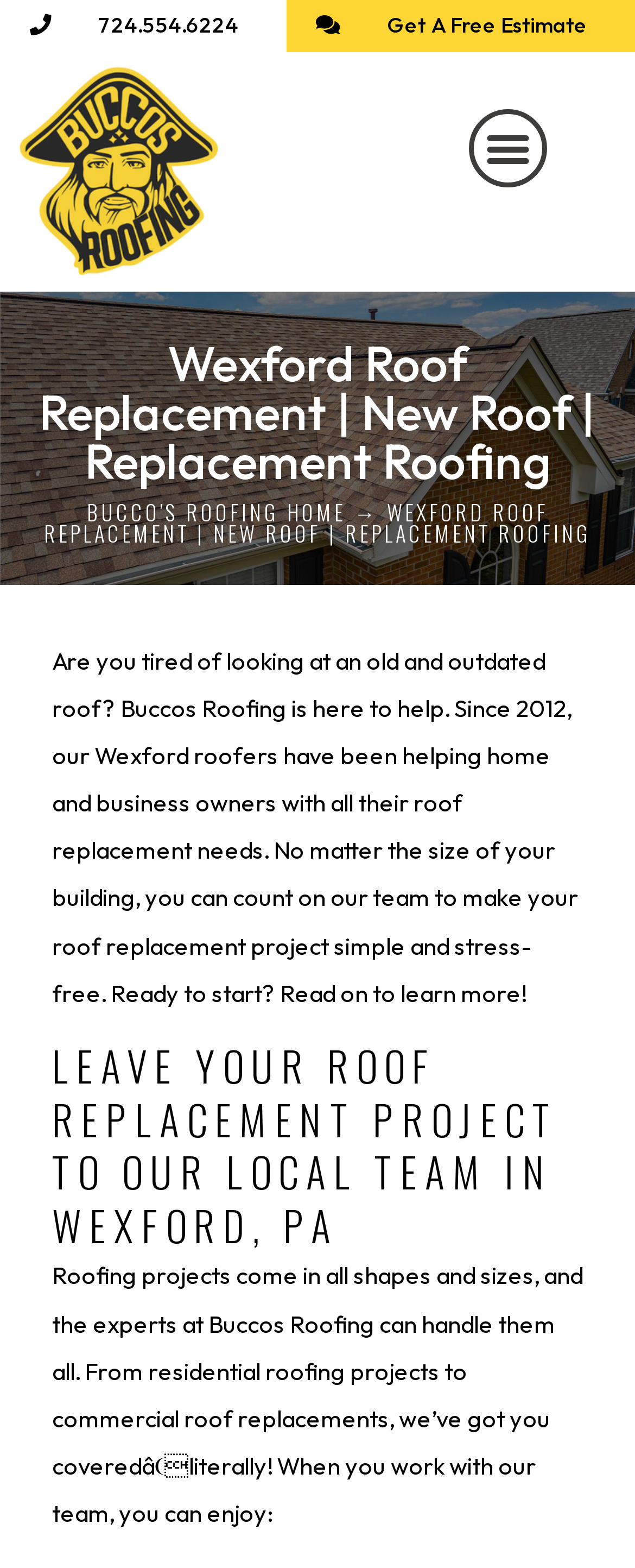Answer the question in one word or a short phrase:
What is the phone number to contact Buccos Roofing?

724.554.6224